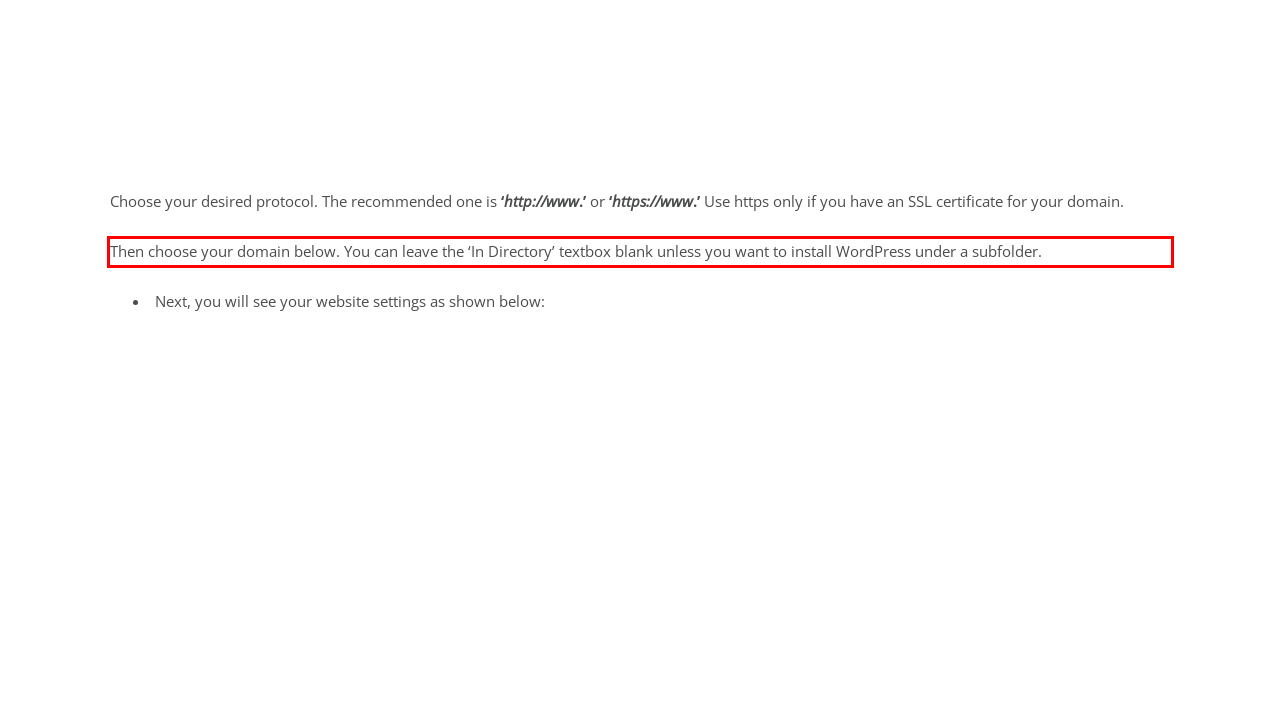You are given a screenshot of a webpage with a UI element highlighted by a red bounding box. Please perform OCR on the text content within this red bounding box.

Then choose your domain below. You can leave the ‘In Directory’ textbox blank unless you want to install WordPress under a subfolder.